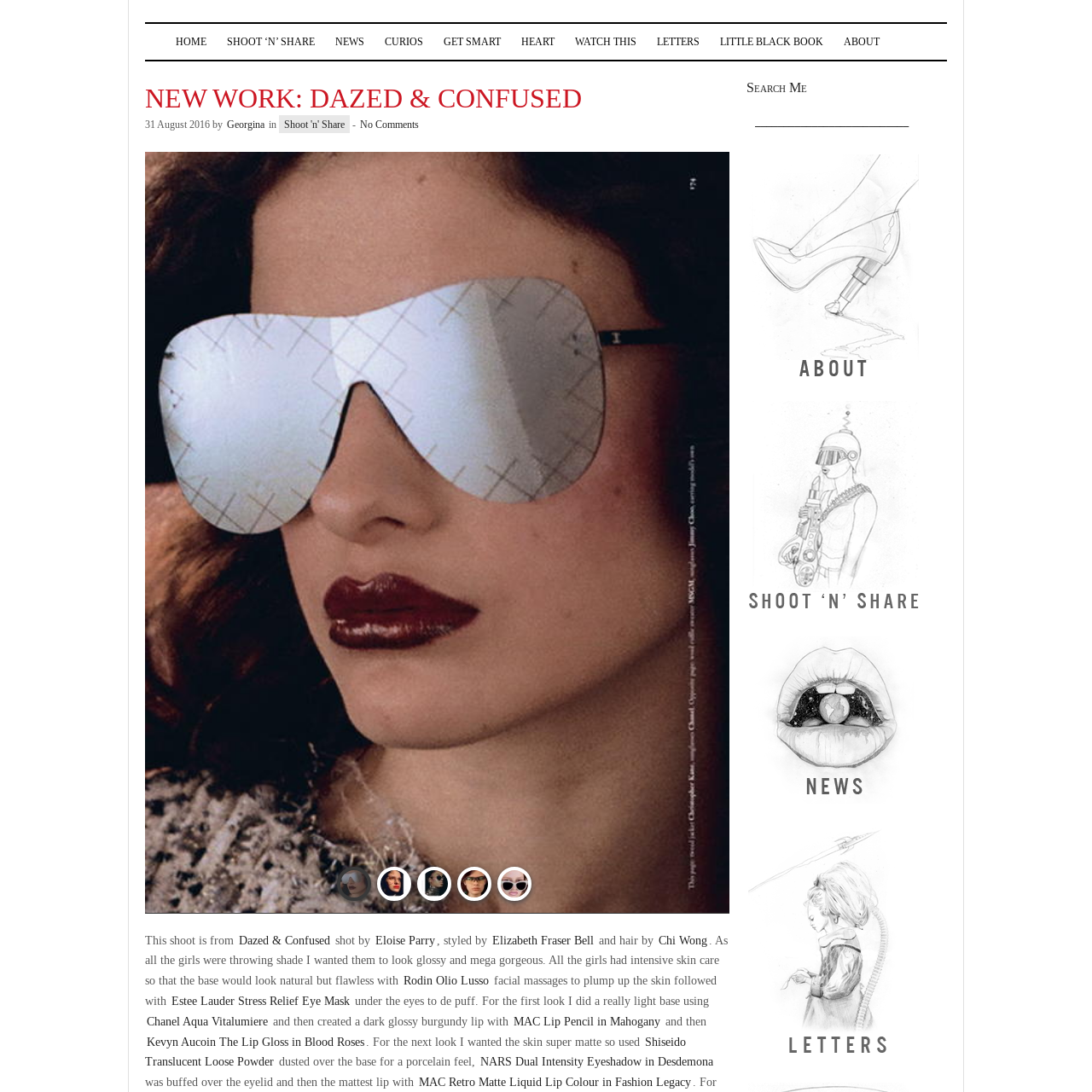Refer to the image encased in the red bounding box and answer the subsequent question with a single word or phrase:
What is the title of the publication?

Dazed & Confused